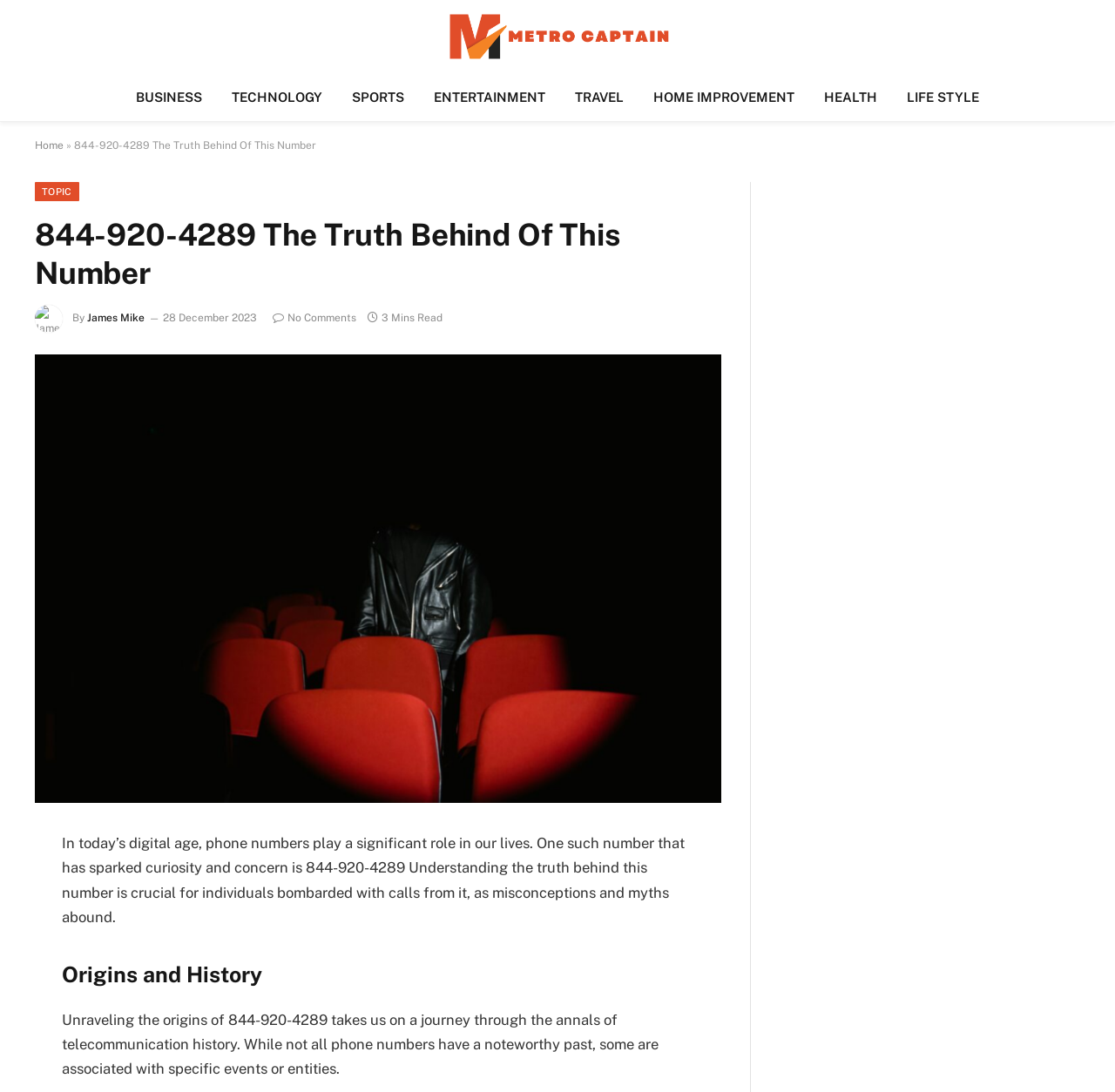Identify and generate the primary title of the webpage.

844-920-4289 The Truth Behind Of This Number